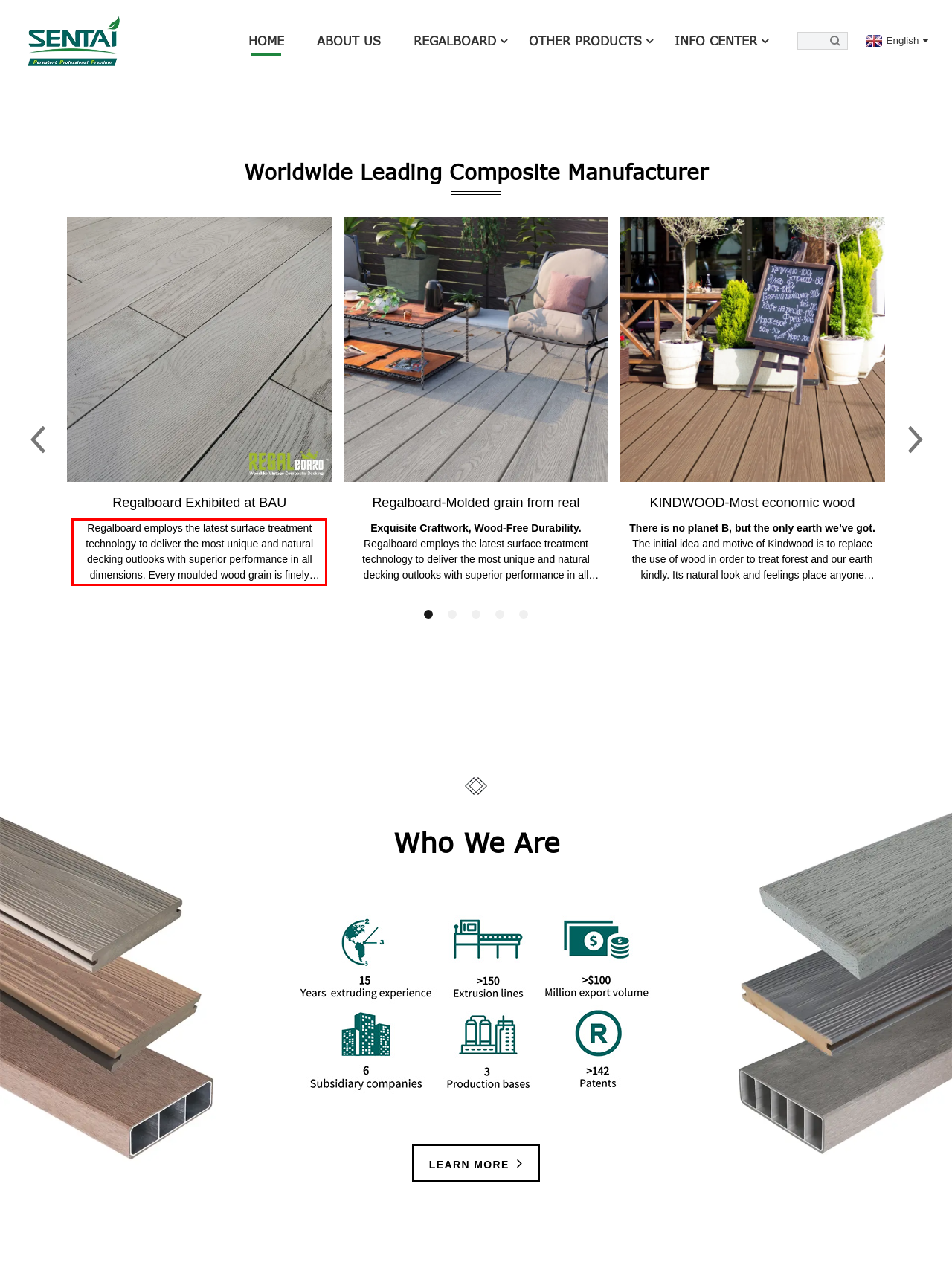Examine the webpage screenshot, find the red bounding box, and extract the text content within this marked area.

Regalboard employs the latest surface treatment technology to deliver the most unique and natural decking outlooks with superior performance in all dimensions. Every moulded wood grain is finely carried out by experienced artisans with much meticulosity, and will never be 100% alike in that of any other product in the marekt.